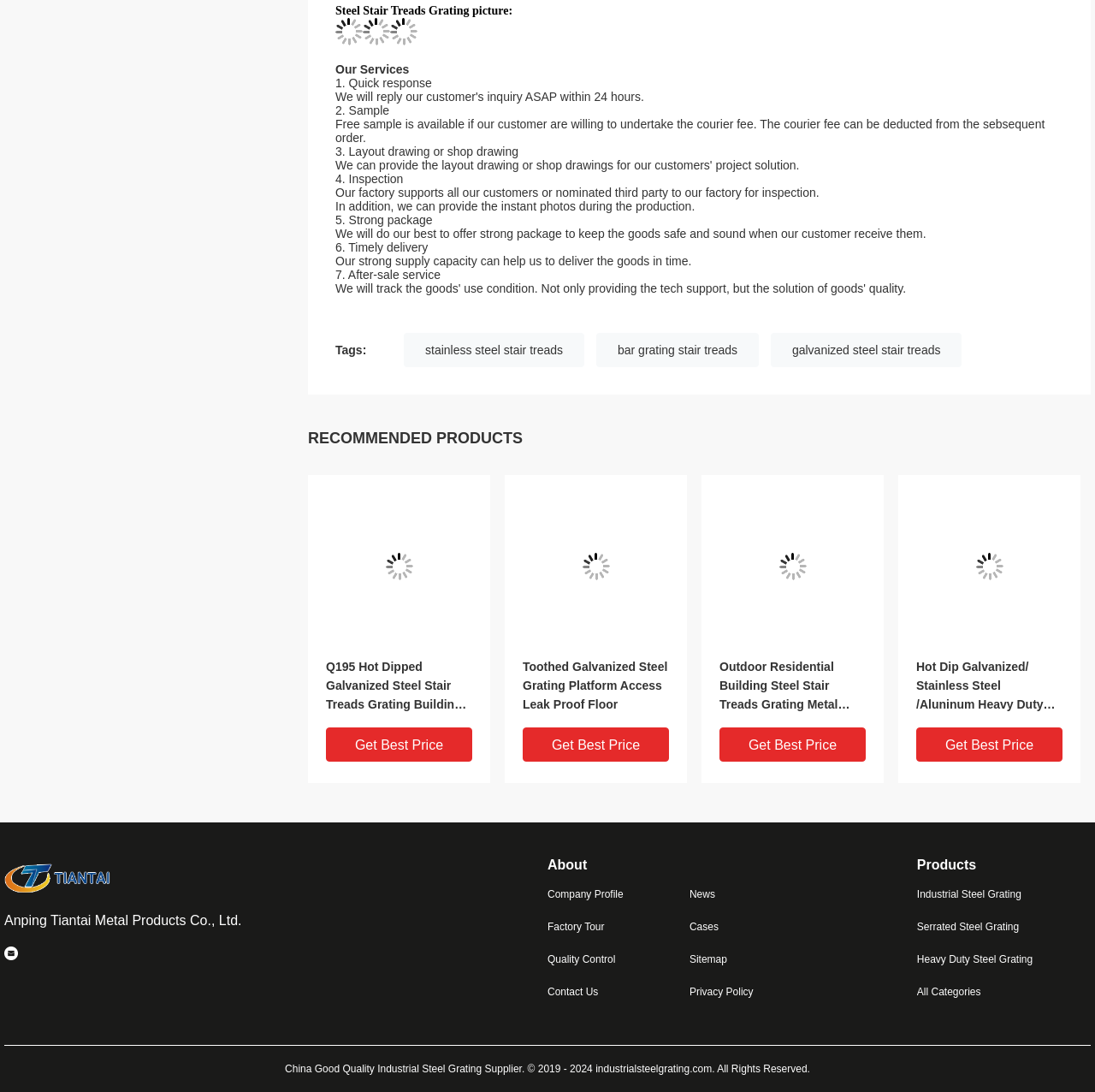Please determine the bounding box coordinates of the area that needs to be clicked to complete this task: 'click CONTACT US'. The coordinates must be four float numbers between 0 and 1, formatted as [left, top, right, bottom].

None